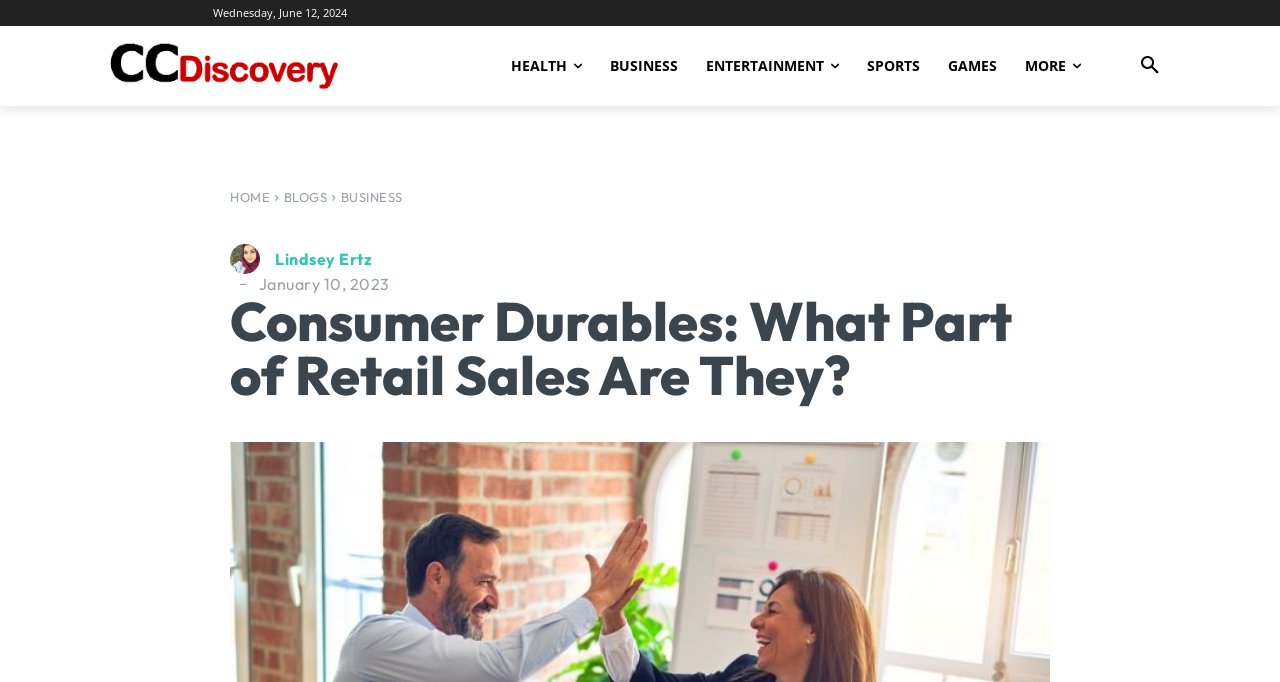Determine the main text heading of the webpage and provide its content.

Consumer Durables: What Part of Retail Sales Are They?